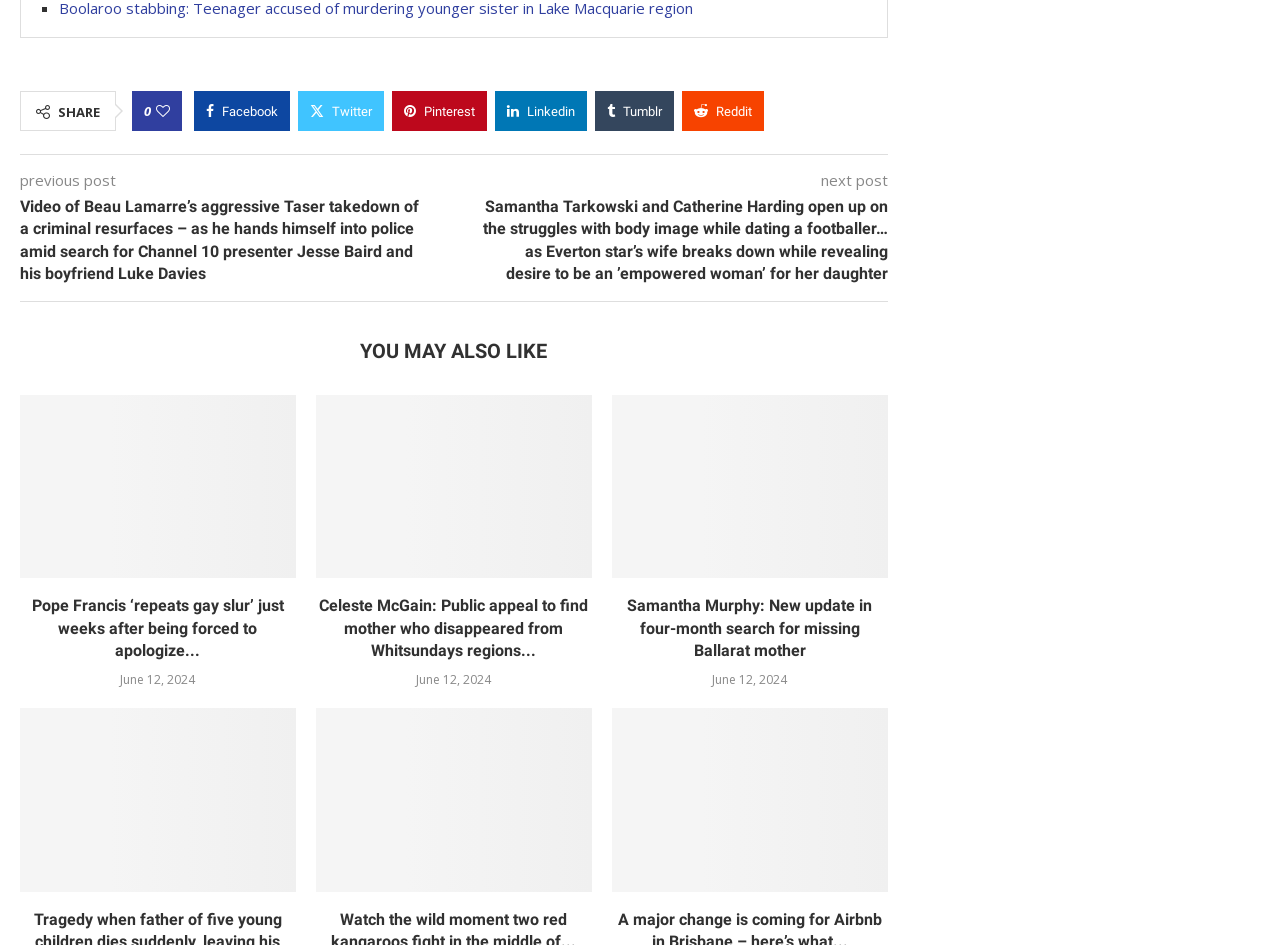What is the topic of the first post?
Respond to the question with a single word or phrase according to the image.

Beau Lamarre's Taser takedown